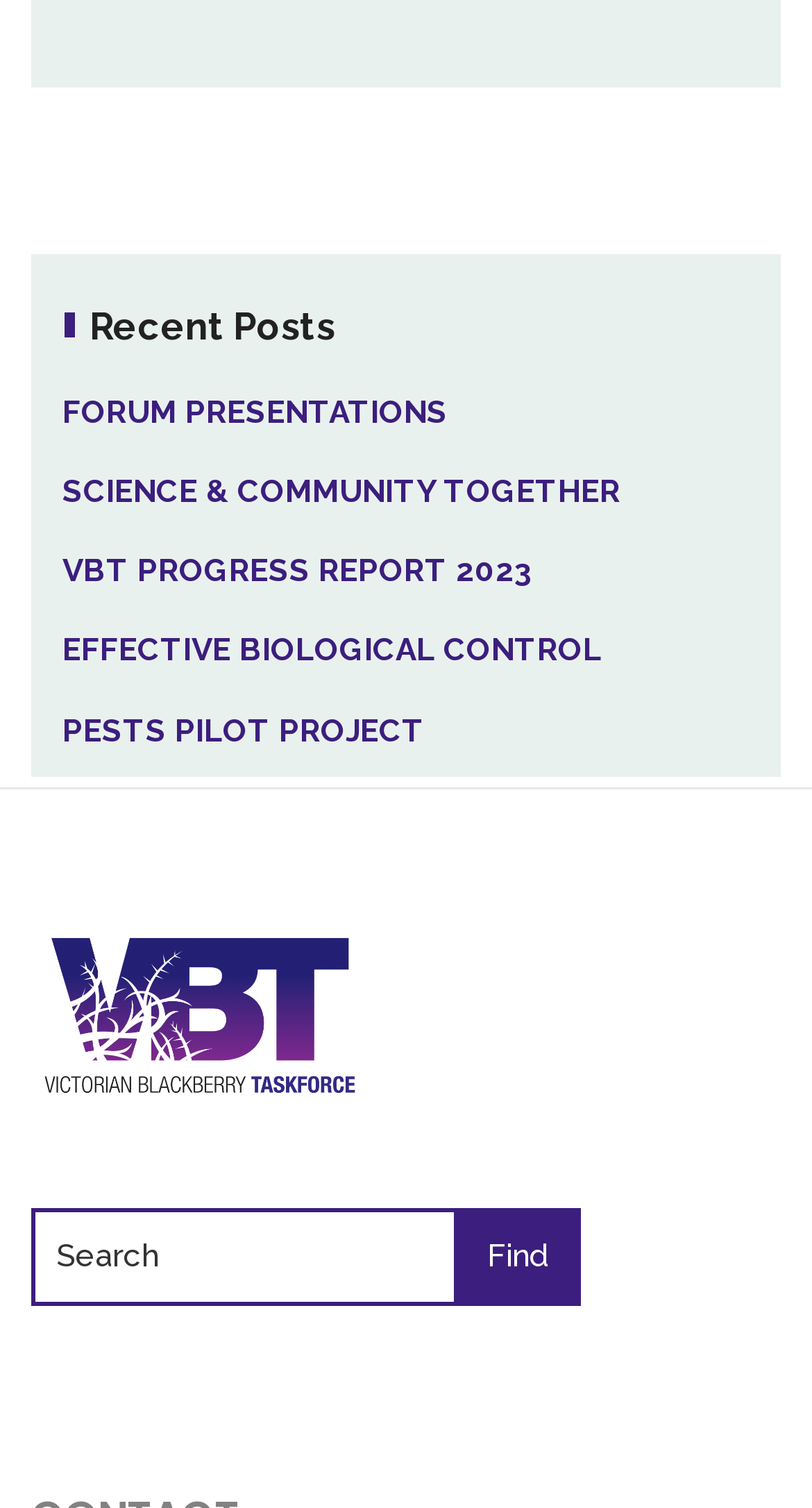Observe the image and answer the following question in detail: How many links are under the 'Recent Posts' heading?

Under the 'Recent Posts' heading, there are five links: 'FORUM PRESENTATIONS', 'SCIENCE & COMMUNITY TOGETHER', 'VBT PROGRESS REPORT 2023', 'EFFECTIVE BIOLOGICAL CONTROL', and 'PESTS PILOT PROJECT'.